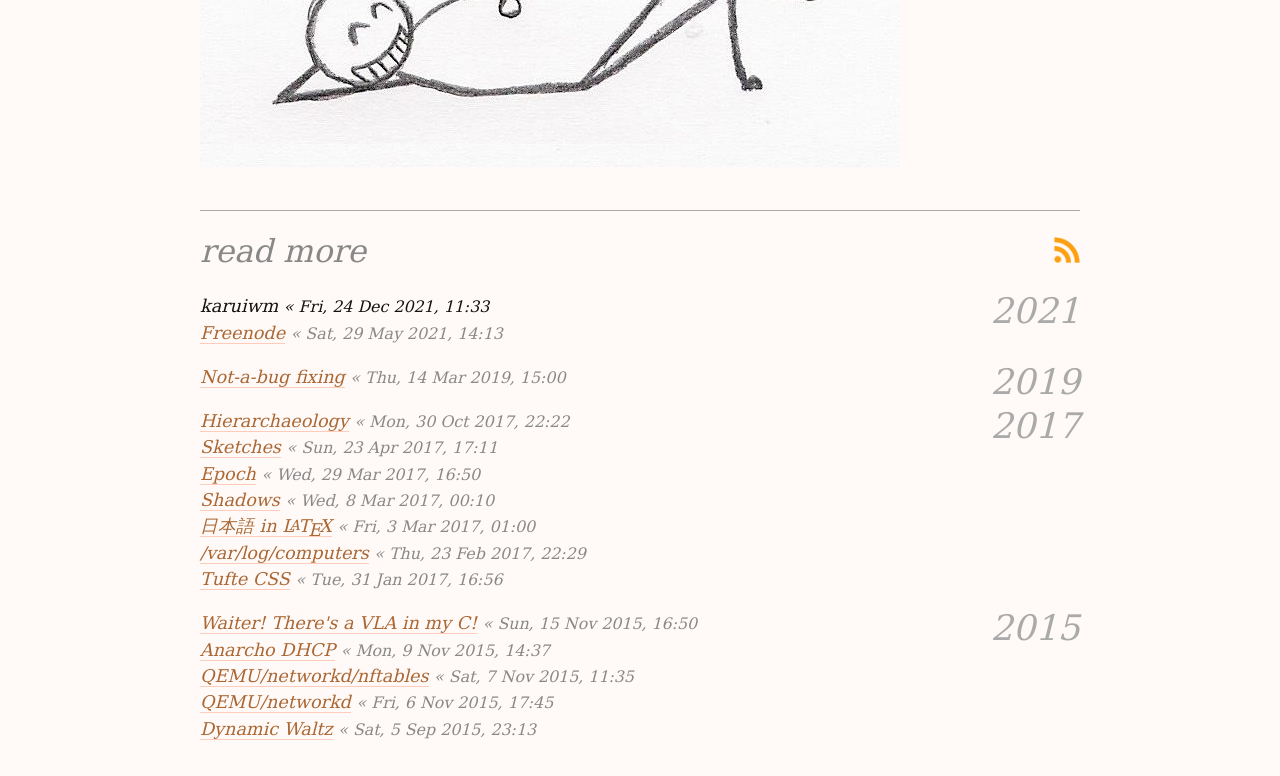What is the most recent year listed on the webpage?
Answer with a single word or phrase by referring to the visual content.

2021